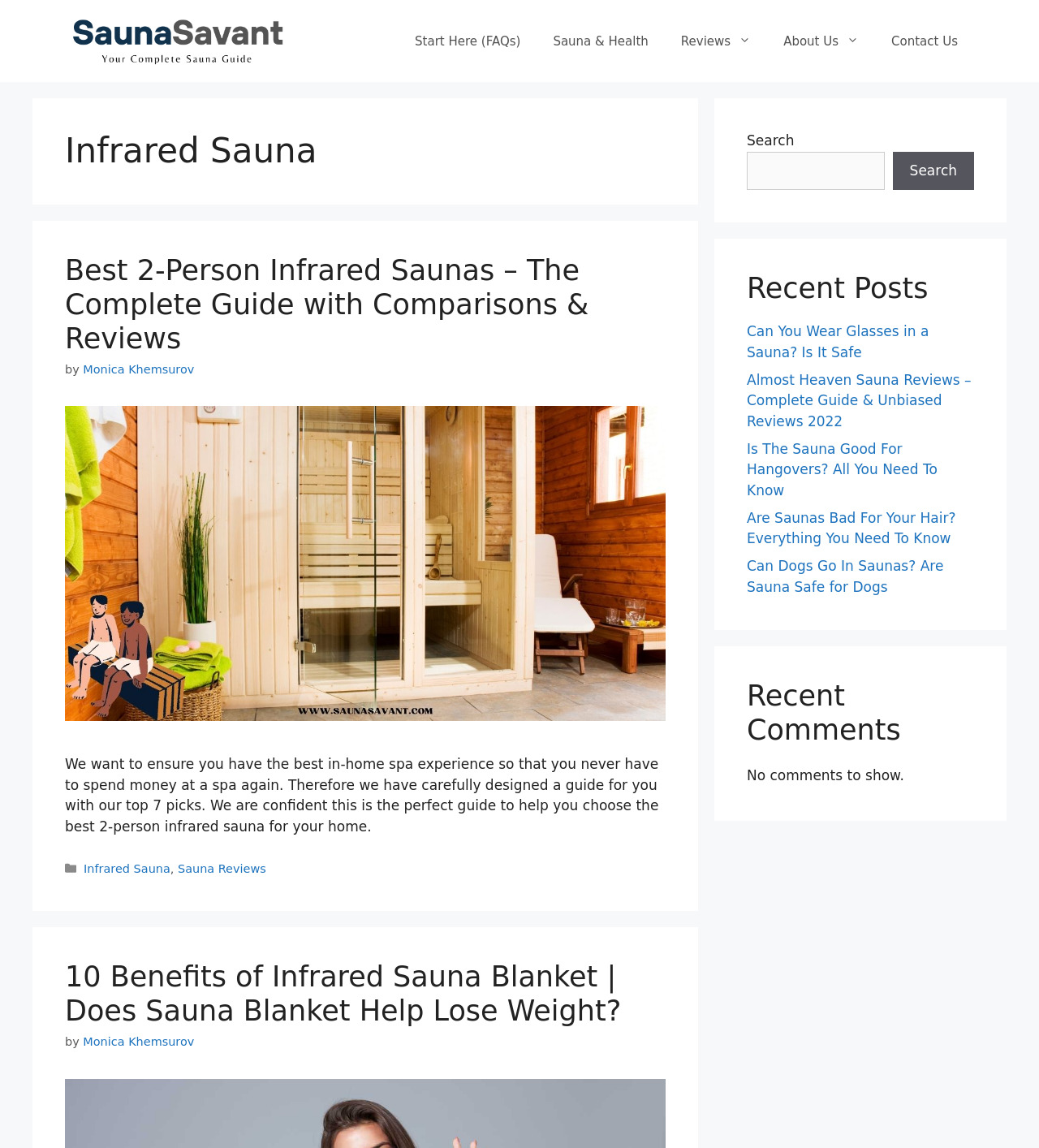Please identify the bounding box coordinates of the area that needs to be clicked to fulfill the following instruction: "Check the 'Recent Posts' section."

[0.719, 0.236, 0.938, 0.266]